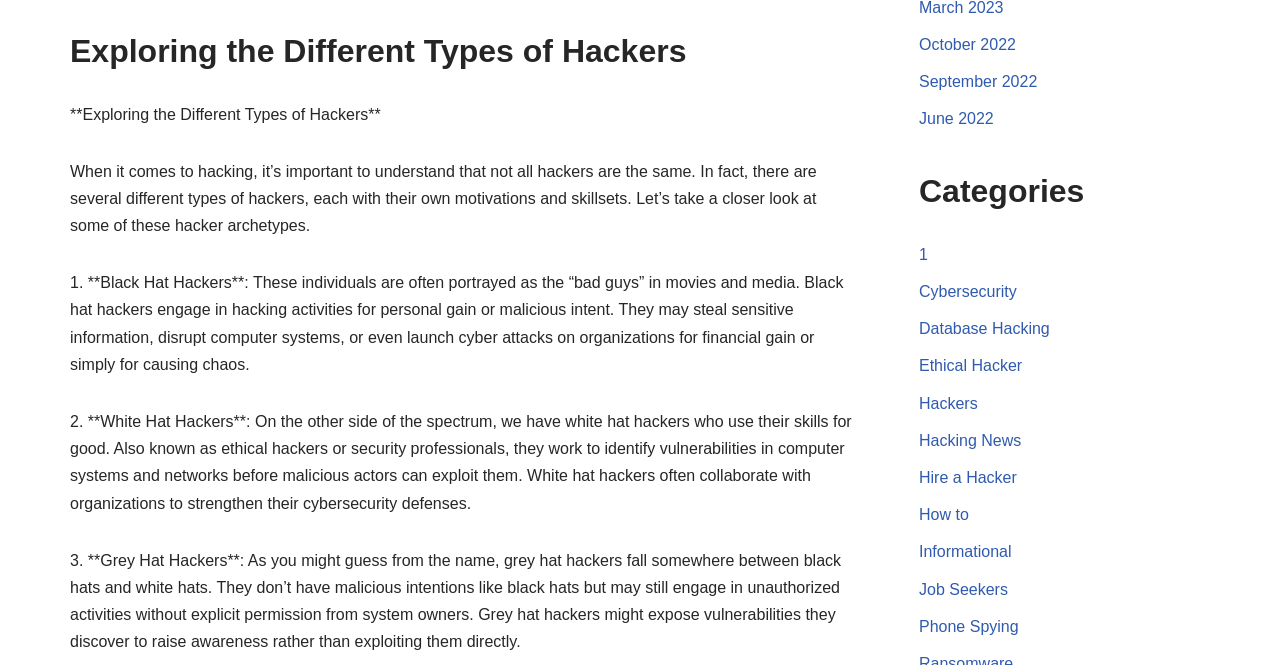Given the element description, predict the bounding box coordinates in the format (top-left x, top-left y, bottom-right x, bottom-right y). Make sure all values are between 0 and 1. Here is the element description: Informational

[0.718, 0.817, 0.79, 0.843]